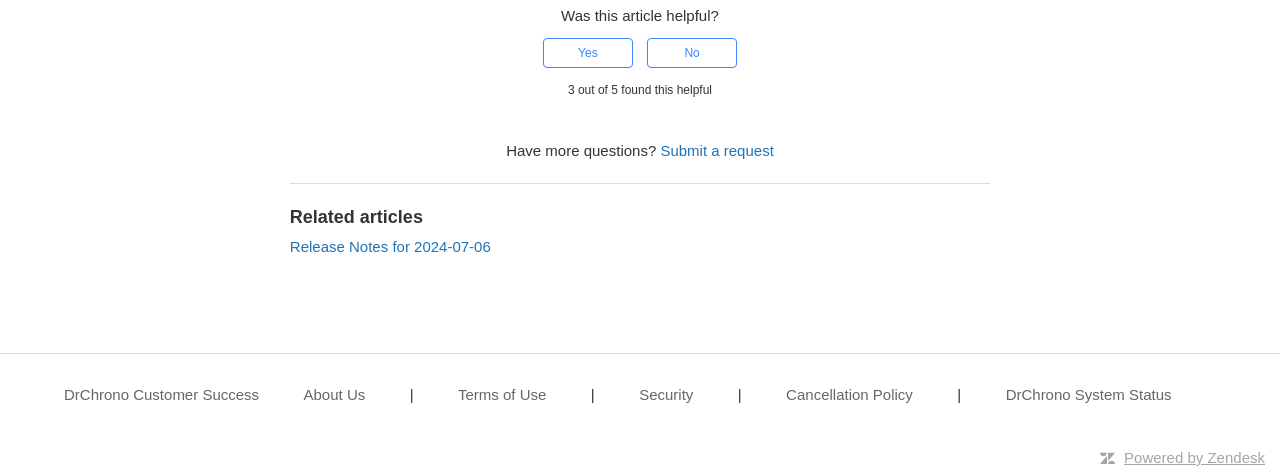Identify the bounding box coordinates for the element you need to click to achieve the following task: "Rate this article as helpful". The coordinates must be four float values ranging from 0 to 1, formatted as [left, top, right, bottom].

[0.424, 0.079, 0.494, 0.143]